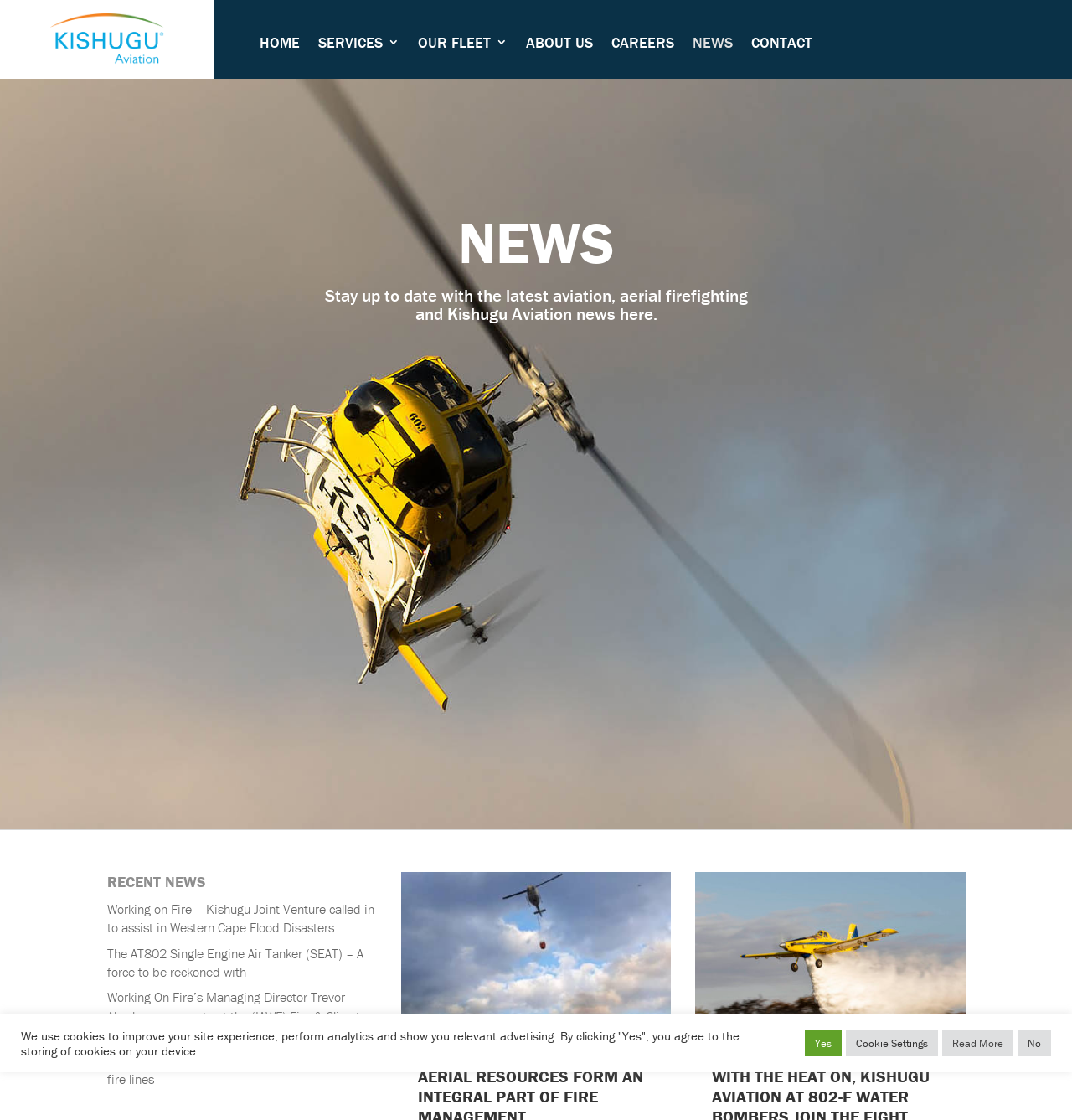Locate the bounding box coordinates of the element's region that should be clicked to carry out the following instruction: "Click the 'Apply Now' button". The coordinates need to be four float numbers between 0 and 1, i.e., [left, top, right, bottom].

None